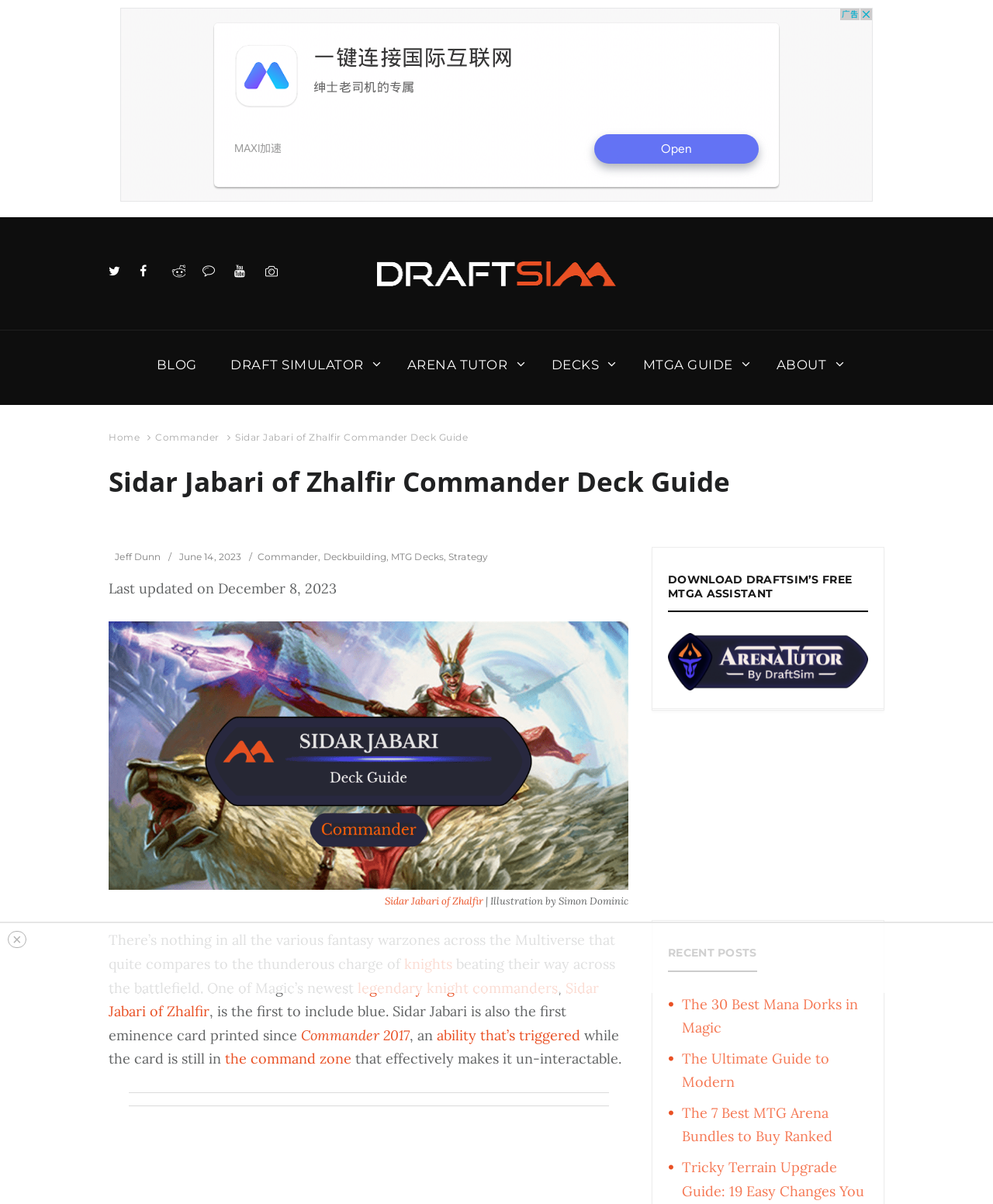Give a succinct answer to this question in a single word or phrase: 
What is the name of the MTGA assistant?

Draftsim